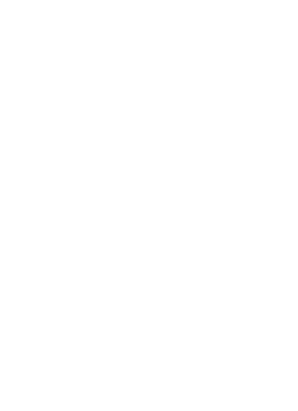Elaborate on all the features and components visible in the image.

The image represents a formal announcement regarding the "Notice of Annual General Meeting." It visually communicates essential information for stakeholders, highlighting the meeting date of April 26, 2024. This image functions as a key element in the newsroom's coverage of important corporate events, signifying transparency and engagement with investors. The accompanying heading reinforces the importance of this meeting, aligning with corporate governance practices.